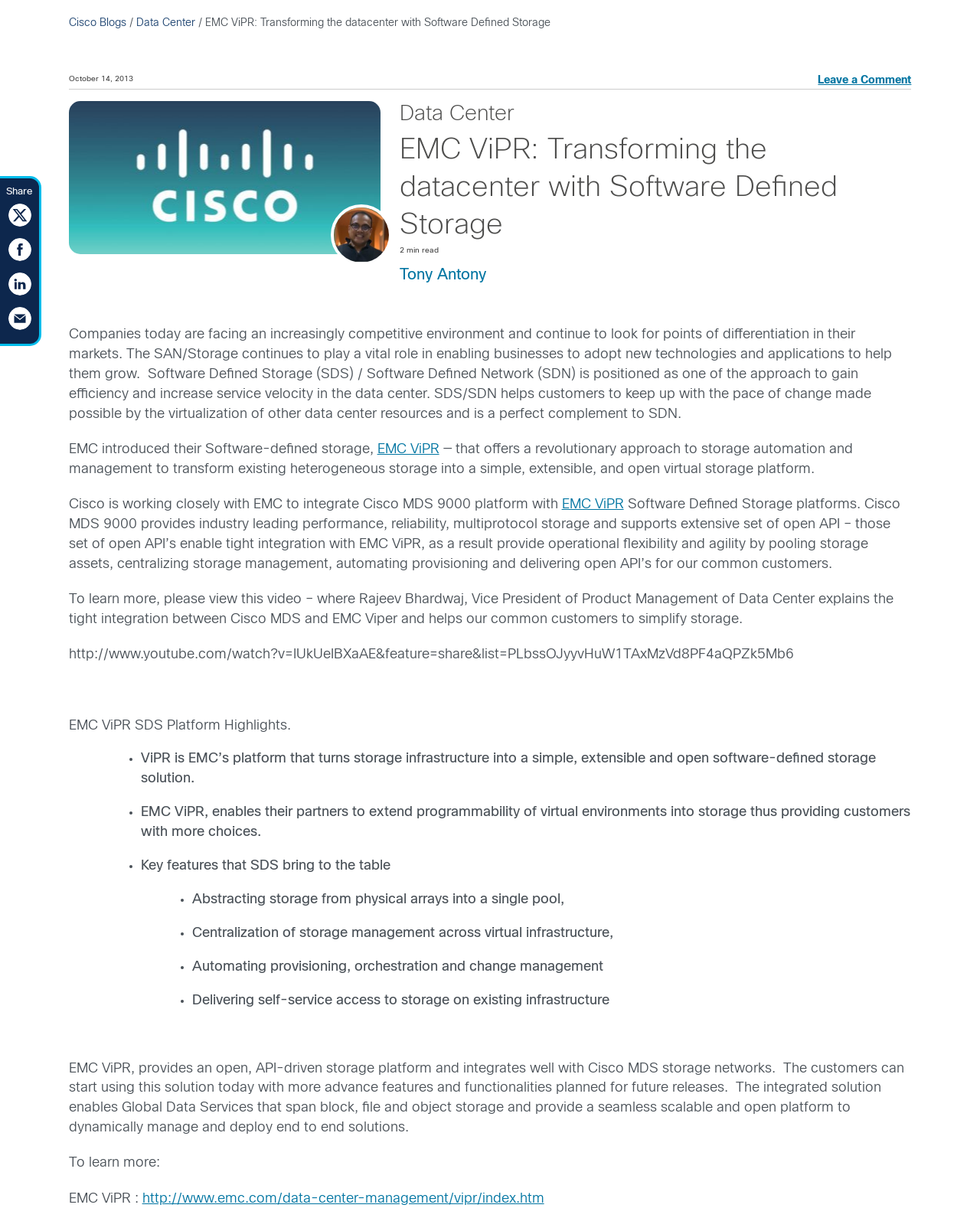Provide the bounding box coordinates for the area that should be clicked to complete the instruction: "Read the article 'EMC ViPR: Transforming the datacenter with Software Defined Storage'".

[0.209, 0.015, 0.561, 0.023]